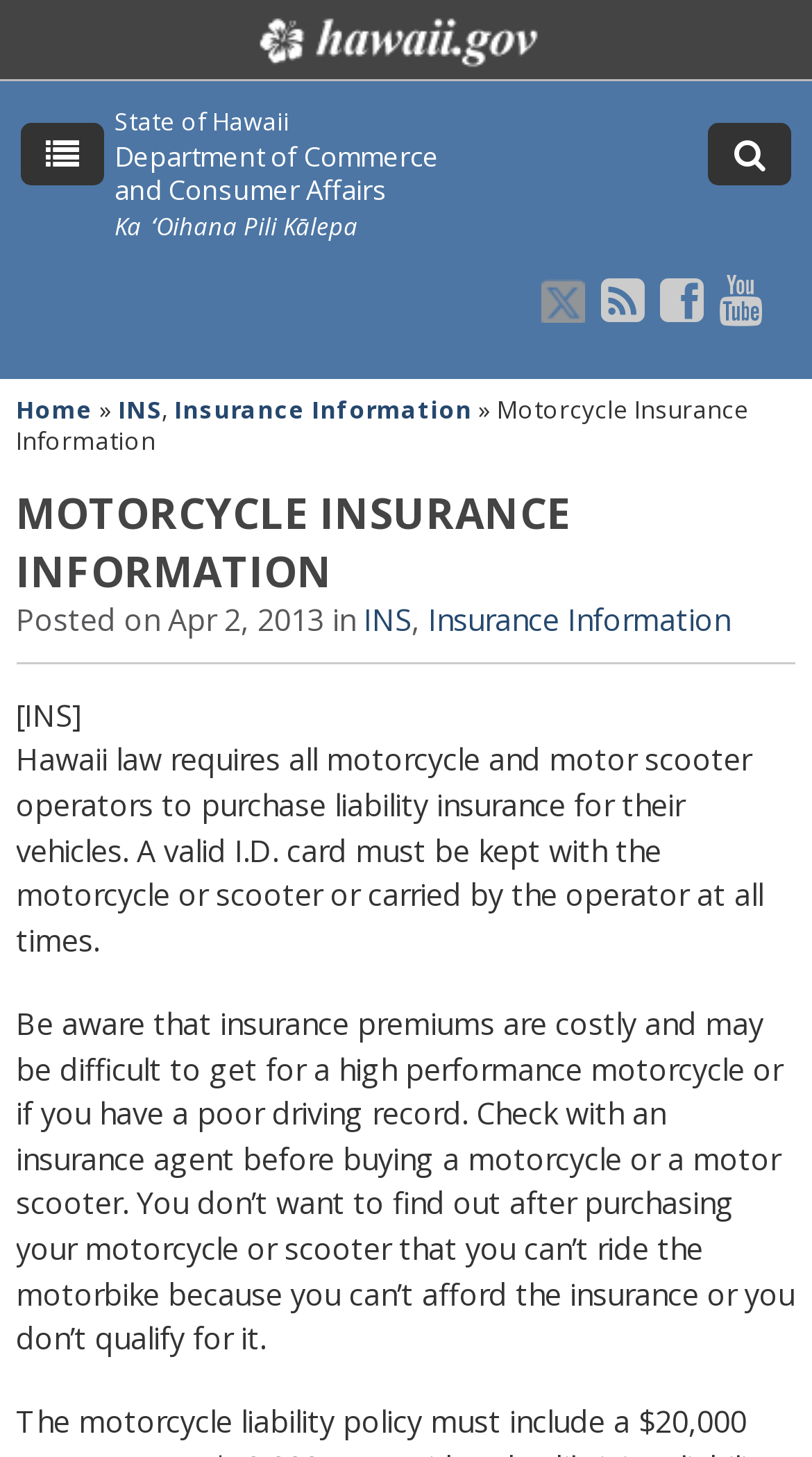Please determine the bounding box coordinates of the area that needs to be clicked to complete this task: 'Click the X icon'. The coordinates must be four float numbers between 0 and 1, formatted as [left, top, right, bottom].

[0.667, 0.191, 0.721, 0.221]